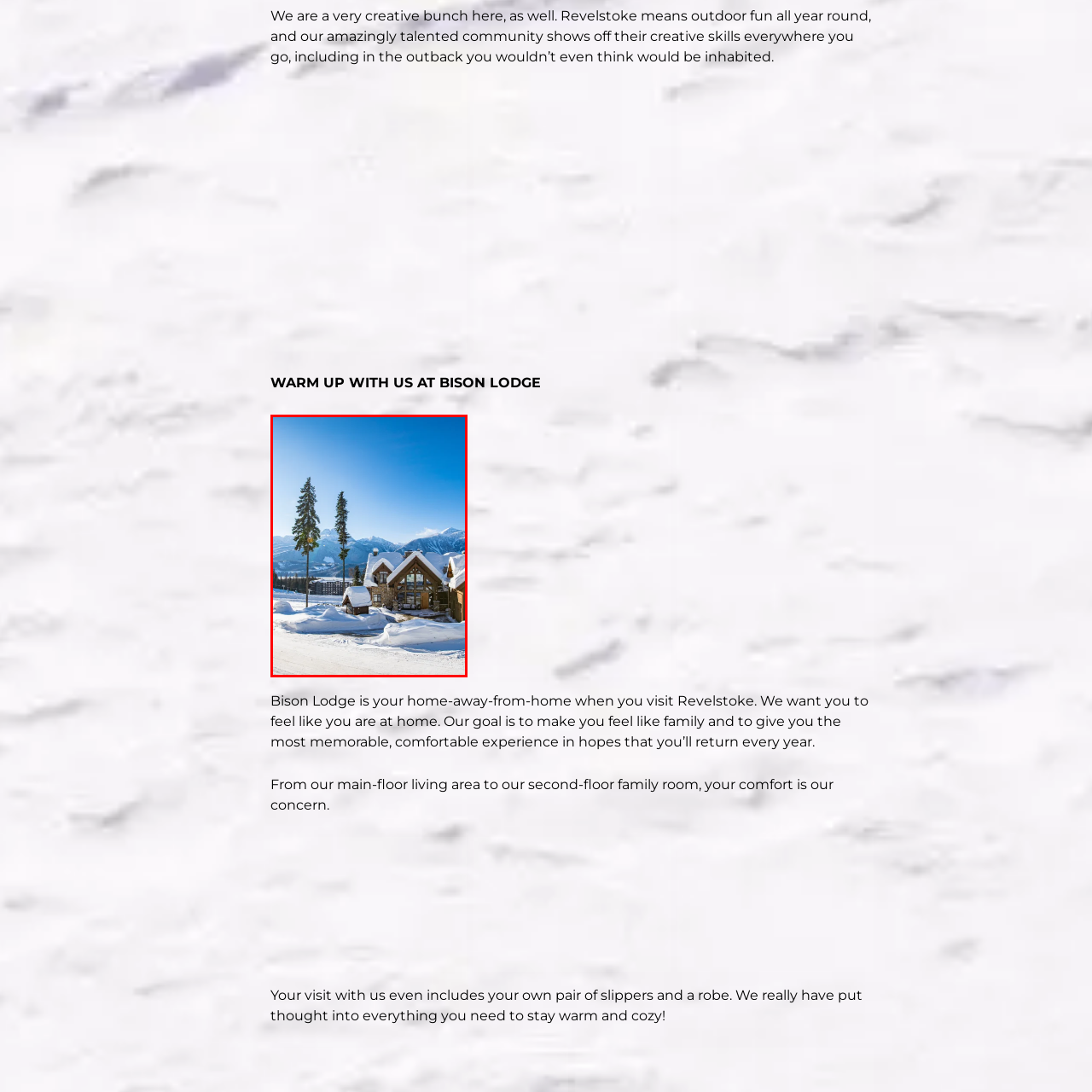What is the purpose of the lodge?
Inspect the image enclosed within the red bounding box and provide a detailed answer to the question, using insights from the image.

According to the caption, the lodge aims to provide a 'cozy and welcoming environment' for its guests, making it a true 'home-away-from-home' in the heart of nature, suggesting that the purpose of the lodge is to offer a comfortable and relaxing stay for its visitors.